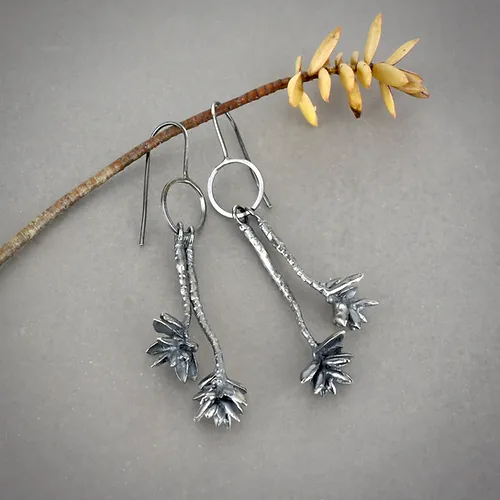Convey all the details present in the image.

This image showcases the exquisite "Hebe Hoop Earrings," an elegant pair of earrings inspired by the delicate beauty of the Hebe plant, known for its stunning flowers and lush leaves. Crafted from recycled sterling silver, the design features intricate representations of Hebe stems and blossoms, artfully hung from a handmade silver hoop. The oxidized finish adds depth and character, enhancing the natural allure of the earrings. Perfect for those who appreciate nature-inspired jewelry, these earrings are not only a stylish accessory but also a step towards sustainable fashion. Each pair is priced at $150.00, and they make a thoughtful gift for anyone who loves botanical designs or unique jewelry pieces.